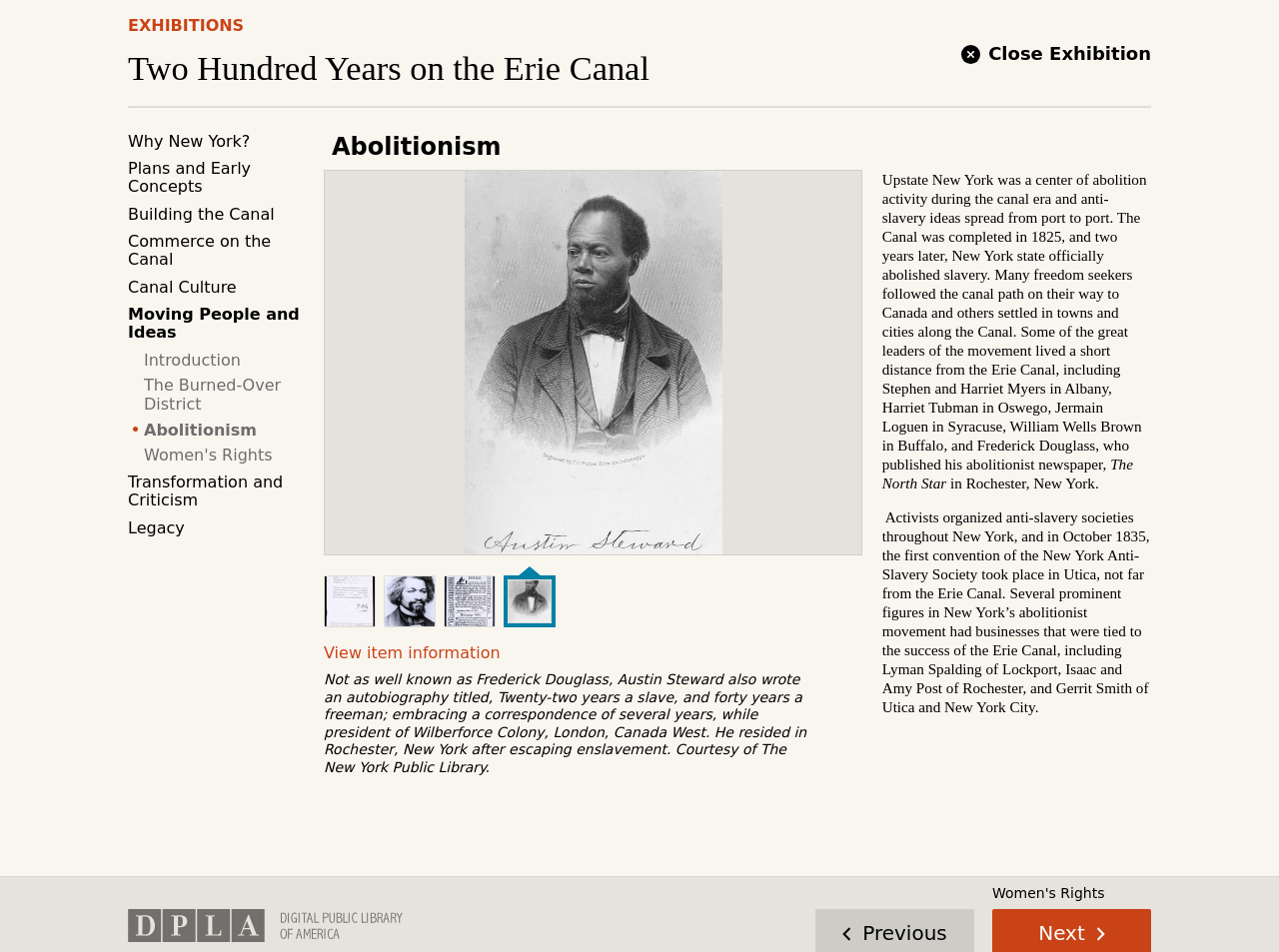Determine the bounding box coordinates of the clickable region to execute the instruction: "Click on the 'EXHIBITIONS' link". The coordinates should be four float numbers between 0 and 1, denoted as [left, top, right, bottom].

[0.1, 0.017, 0.191, 0.038]